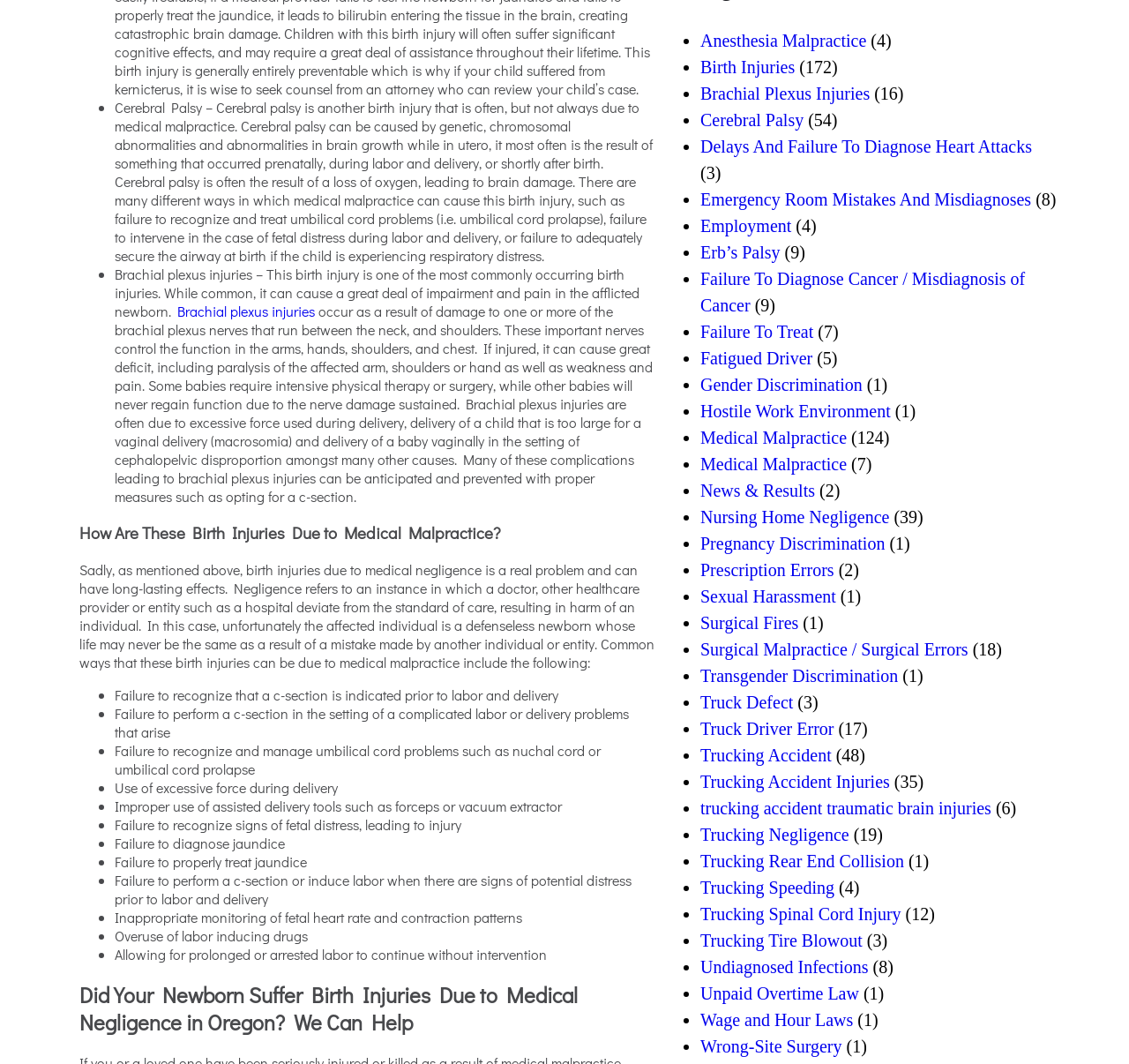Determine the bounding box coordinates of the clickable region to execute the instruction: "Click on 'Brachial plexus injuries'". The coordinates should be four float numbers between 0 and 1, denoted as [left, top, right, bottom].

[0.157, 0.283, 0.279, 0.301]